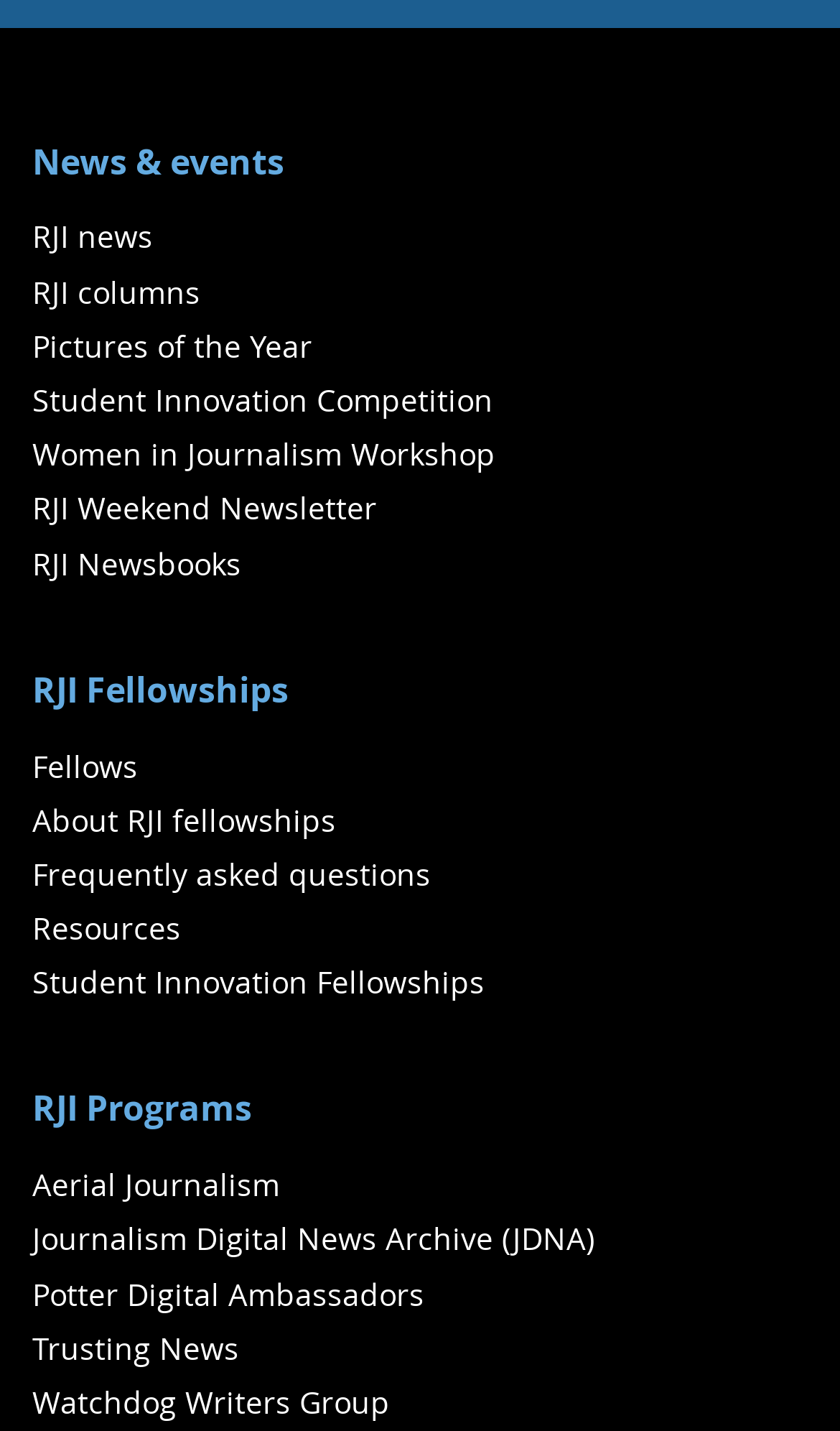Based on the description "Watchdog Writers Group", find the bounding box of the specified UI element.

[0.038, 0.965, 0.464, 0.994]